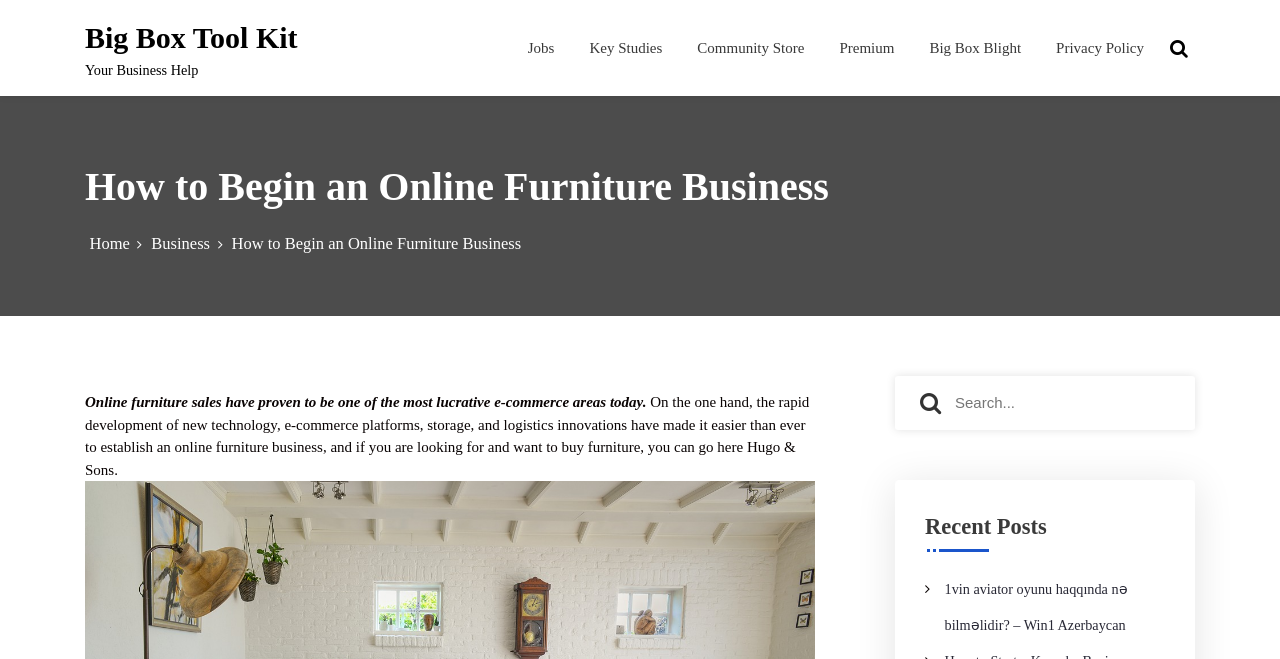Find the bounding box coordinates for the area you need to click to carry out the instruction: "Go to Big Box Tool Kit". The coordinates should be four float numbers between 0 and 1, indicated as [left, top, right, bottom].

[0.066, 0.032, 0.232, 0.082]